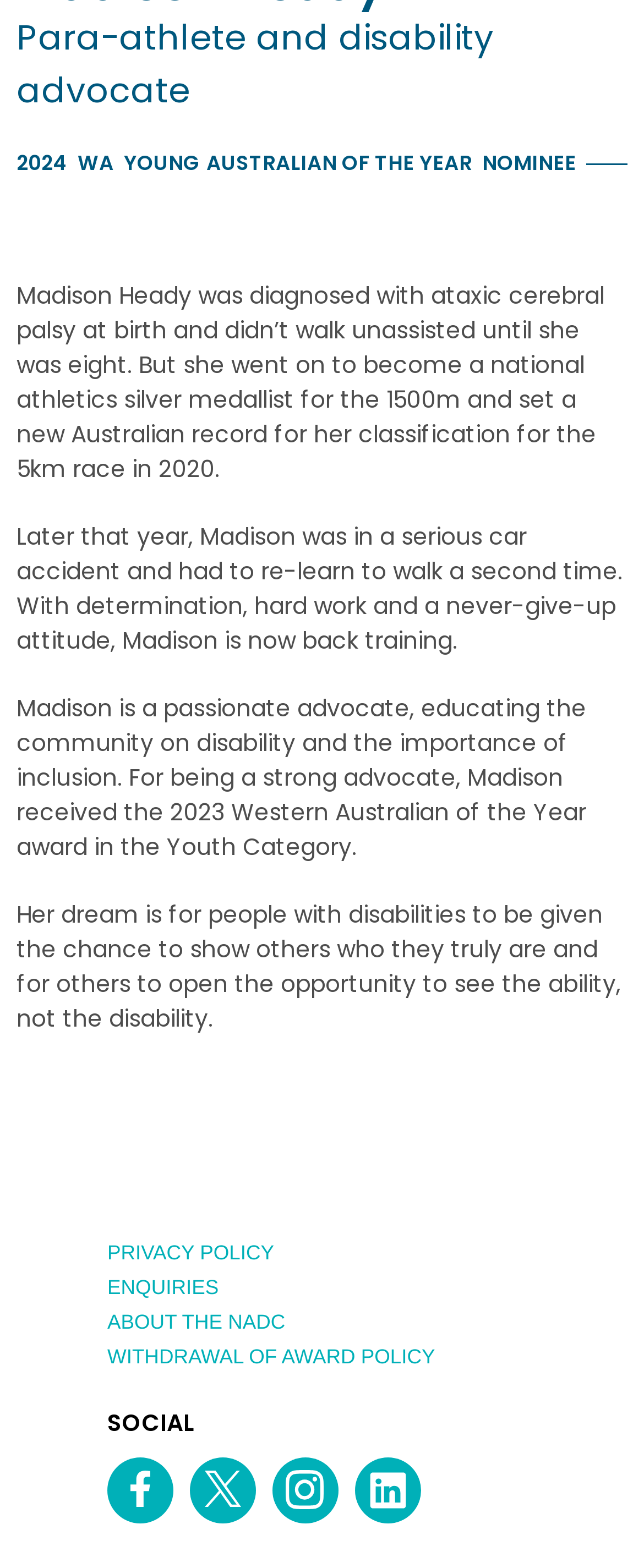What is the occupation of Madison Heady?
Can you provide a detailed and comprehensive answer to the question?

Based on the webpage content, Madison Heady is described as a national athletics silver medallist for the 1500m and set a new Australian record for her classification for the 5km race in 2020, indicating that she is an athlete.